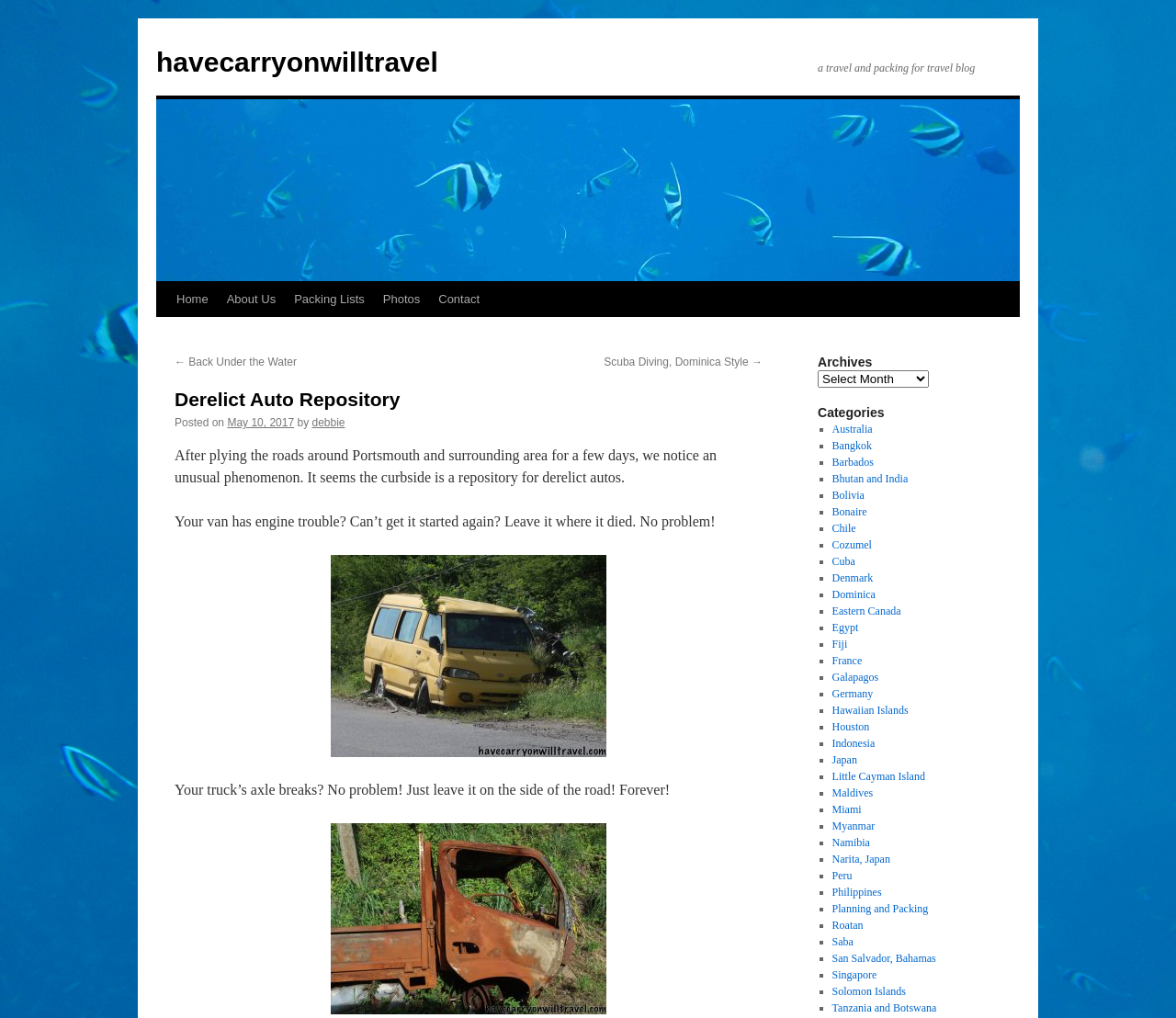Show the bounding box coordinates of the region that should be clicked to follow the instruction: "click on the 'Home' link."

[0.142, 0.277, 0.185, 0.311]